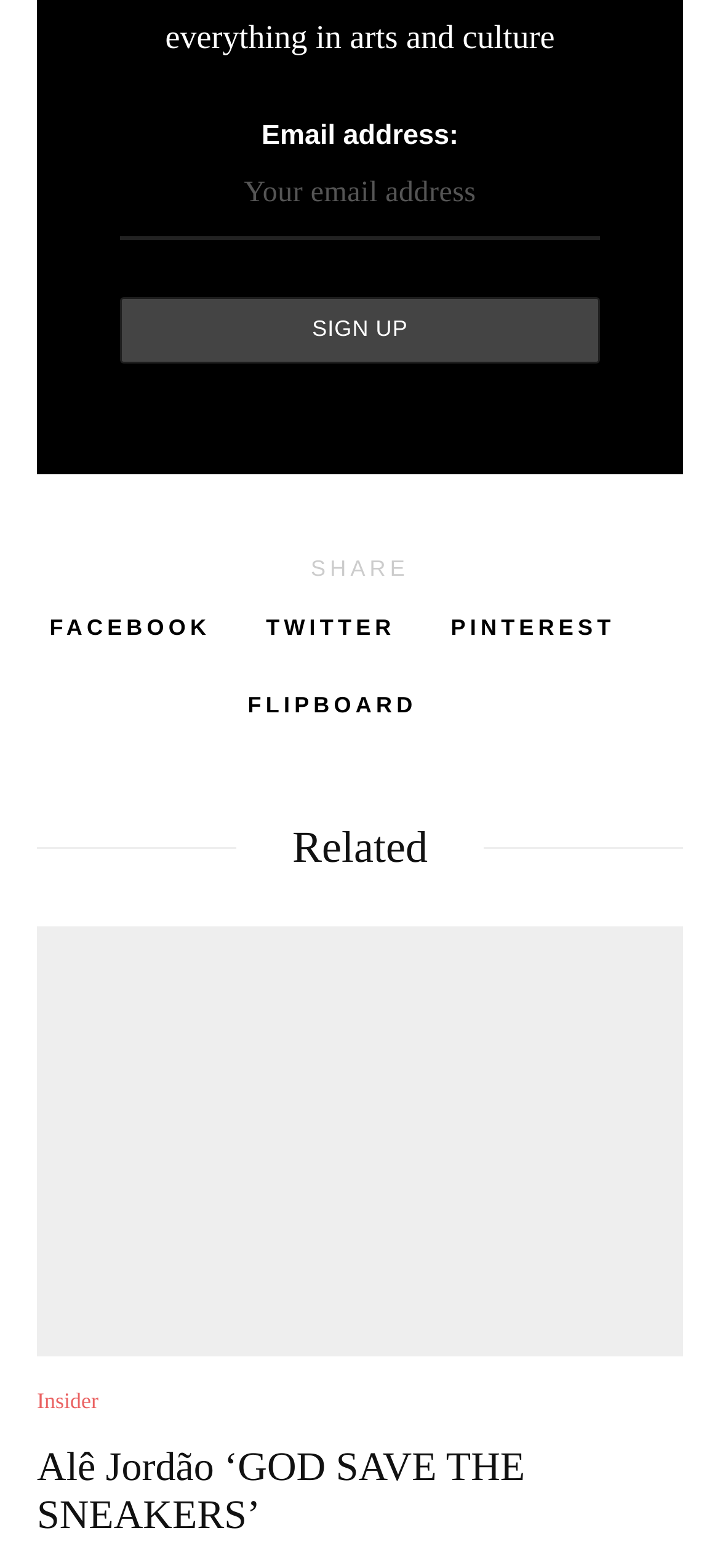How many links are available for related content?
Kindly give a detailed and elaborate answer to the question.

There are two links available for related content: one with no text and another with the text 'Insider', both of which are likely related to the article or topic.